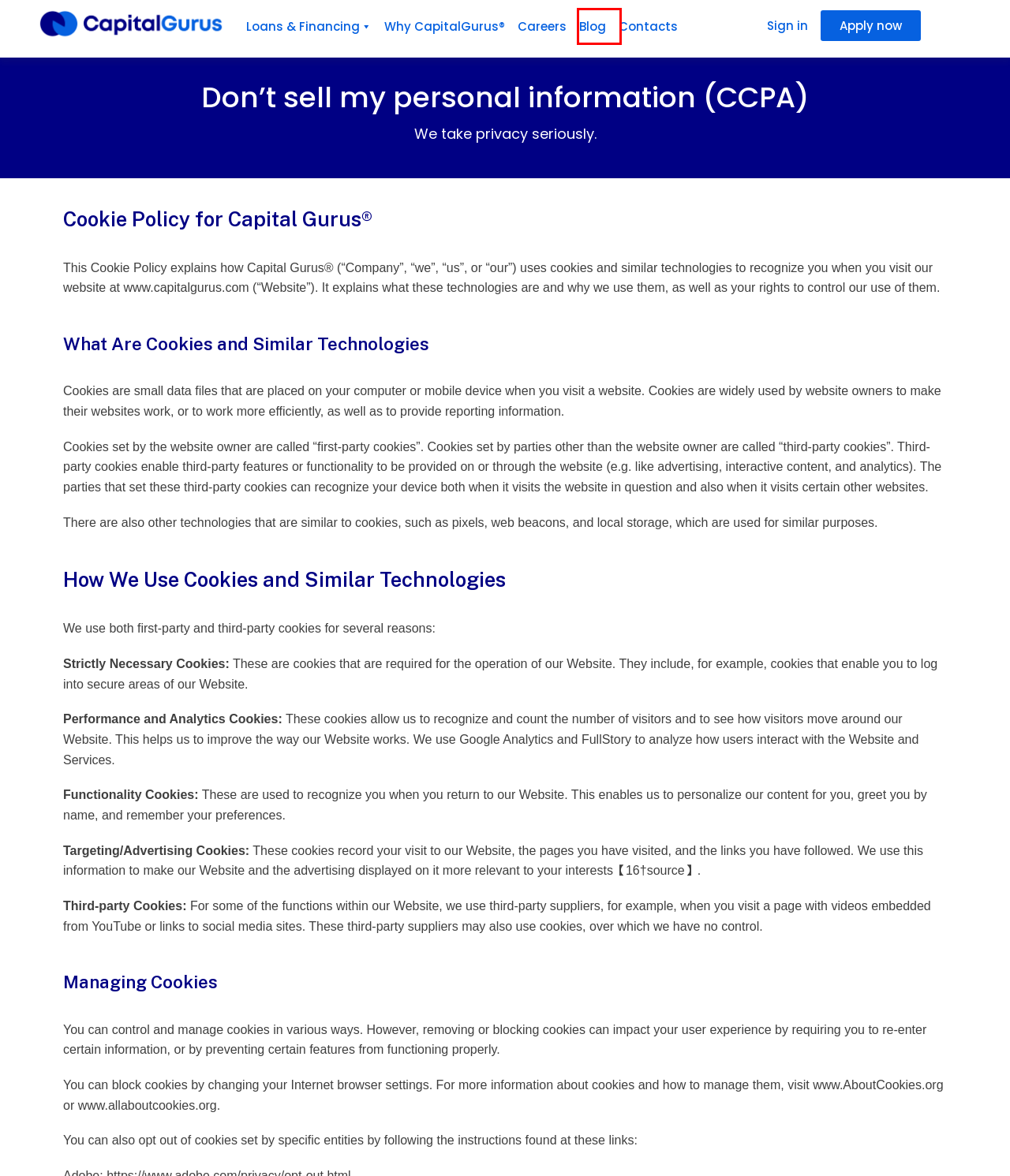Check out the screenshot of a webpage with a red rectangle bounding box. Select the best fitting webpage description that aligns with the new webpage after clicking the element inside the bounding box. Here are the candidates:
A. Partner with us - Capital Gurus®
B. API Docs - Capital Gurus®
C. Contacts - Capital Gurus®
D. Apply - Capital Gurus®
E. Titan Web
F. Blog - Capital Gurus®
G. Work With Us - Capital Gurus®
H. Term Loans - Capital Gurus®

F